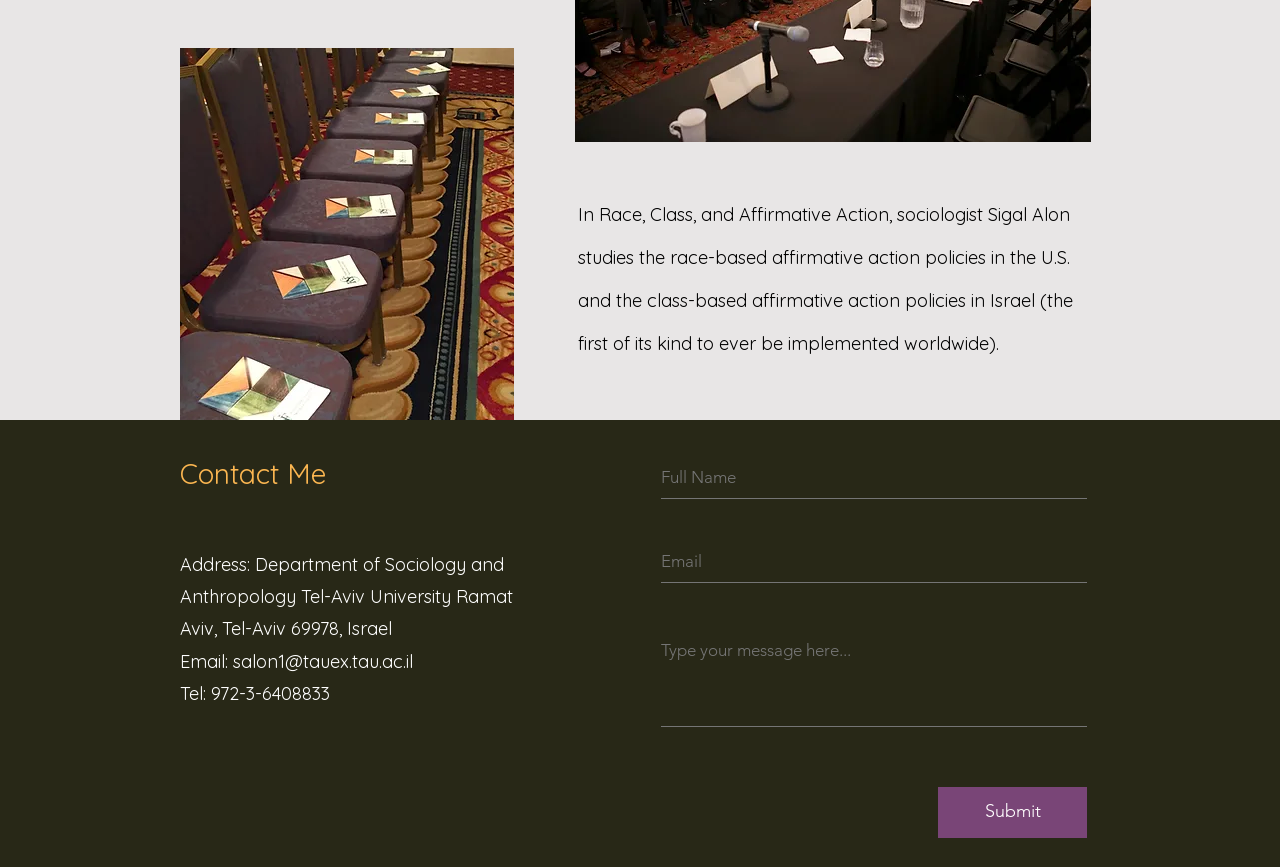Determine the bounding box coordinates of the UI element that matches the following description: "placeholder="Type your message here..."". The coordinates should be four float numbers between 0 and 1 in the format [left, top, right, bottom].

[0.516, 0.723, 0.849, 0.838]